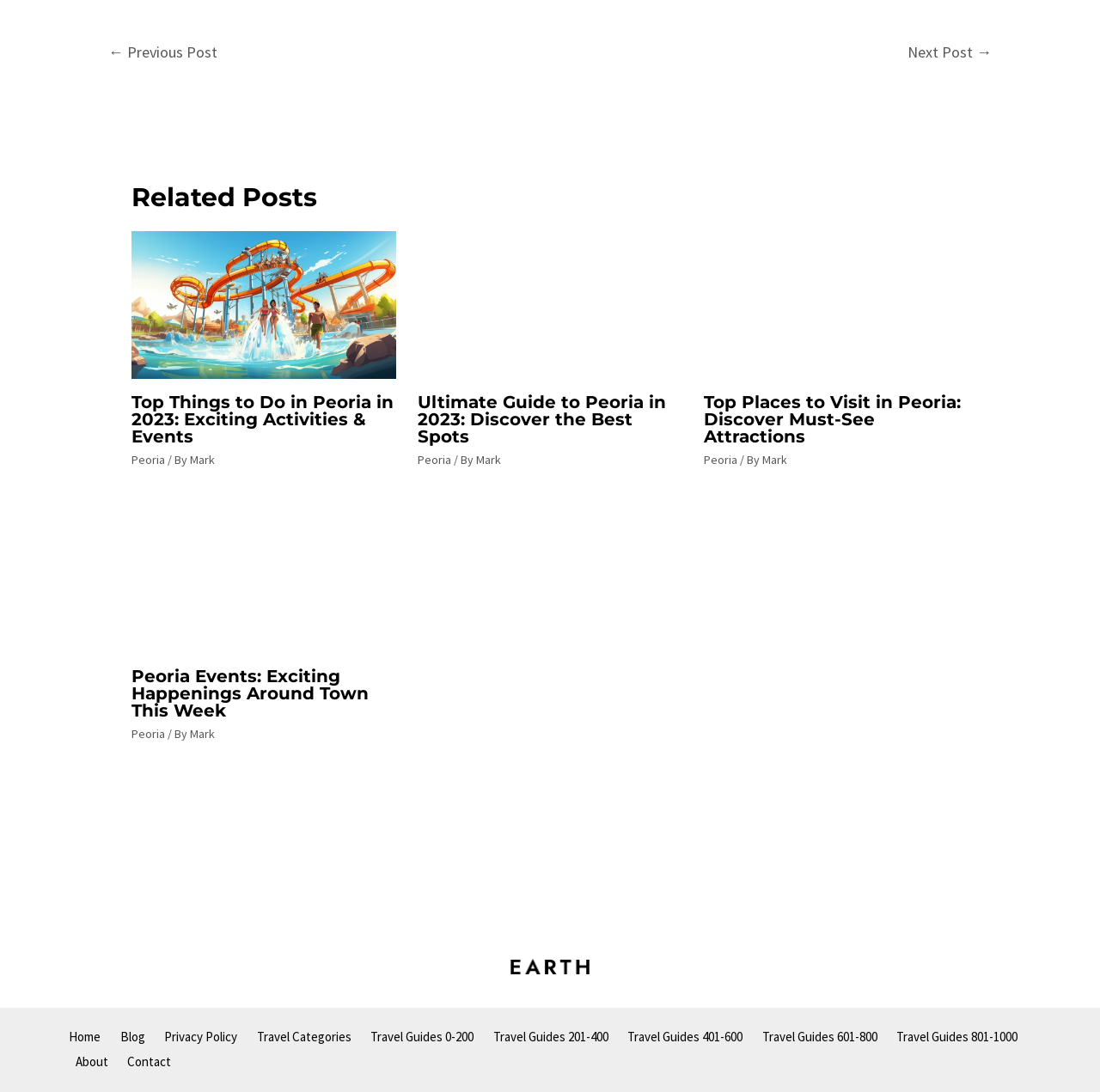Identify the bounding box coordinates of the area that should be clicked in order to complete the given instruction: "Read the 'Recent Posts'". The bounding box coordinates should be four float numbers between 0 and 1, i.e., [left, top, right, bottom].

None